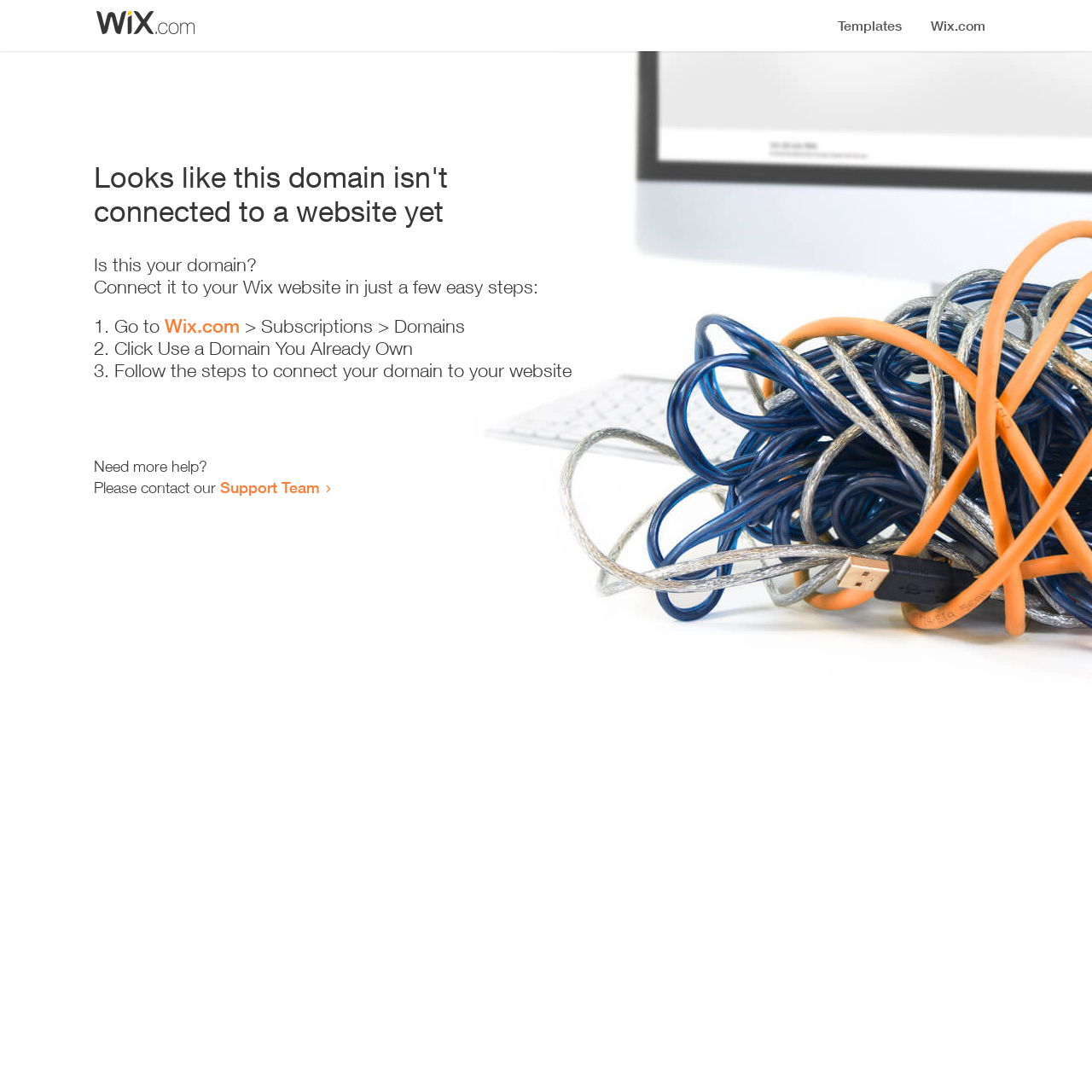Answer the following query concisely with a single word or phrase:
Where can I go to start connecting my domain?

Wix.com